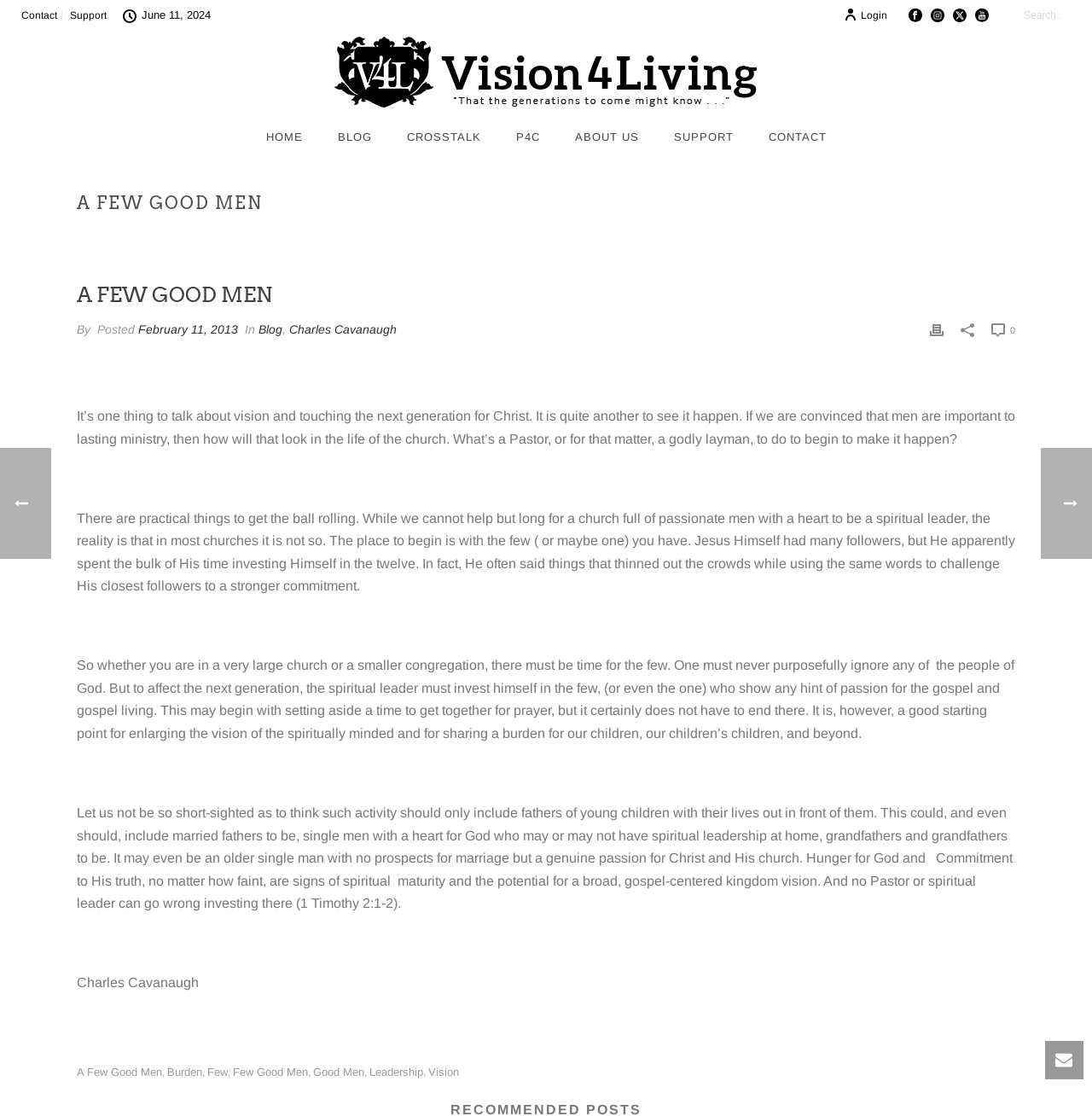Please determine the bounding box coordinates for the element that should be clicked to follow these instructions: "Read the blog post".

[0.07, 0.366, 0.93, 0.399]